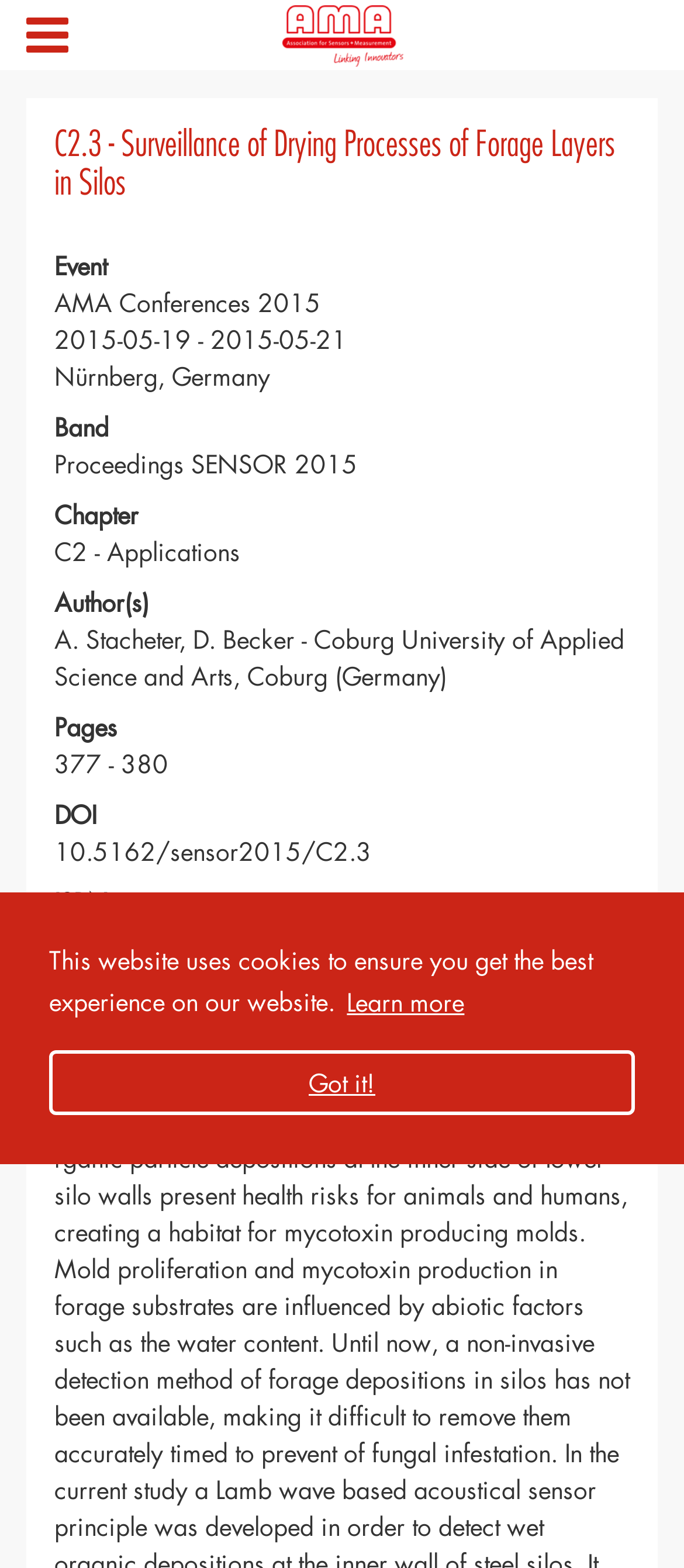With reference to the screenshot, provide a detailed response to the question below:
What is the publication date of the chapter?

I found the publication date by looking at the description list detail that says '2015-05-19 - 2015-05-21' under the 'Event' term.